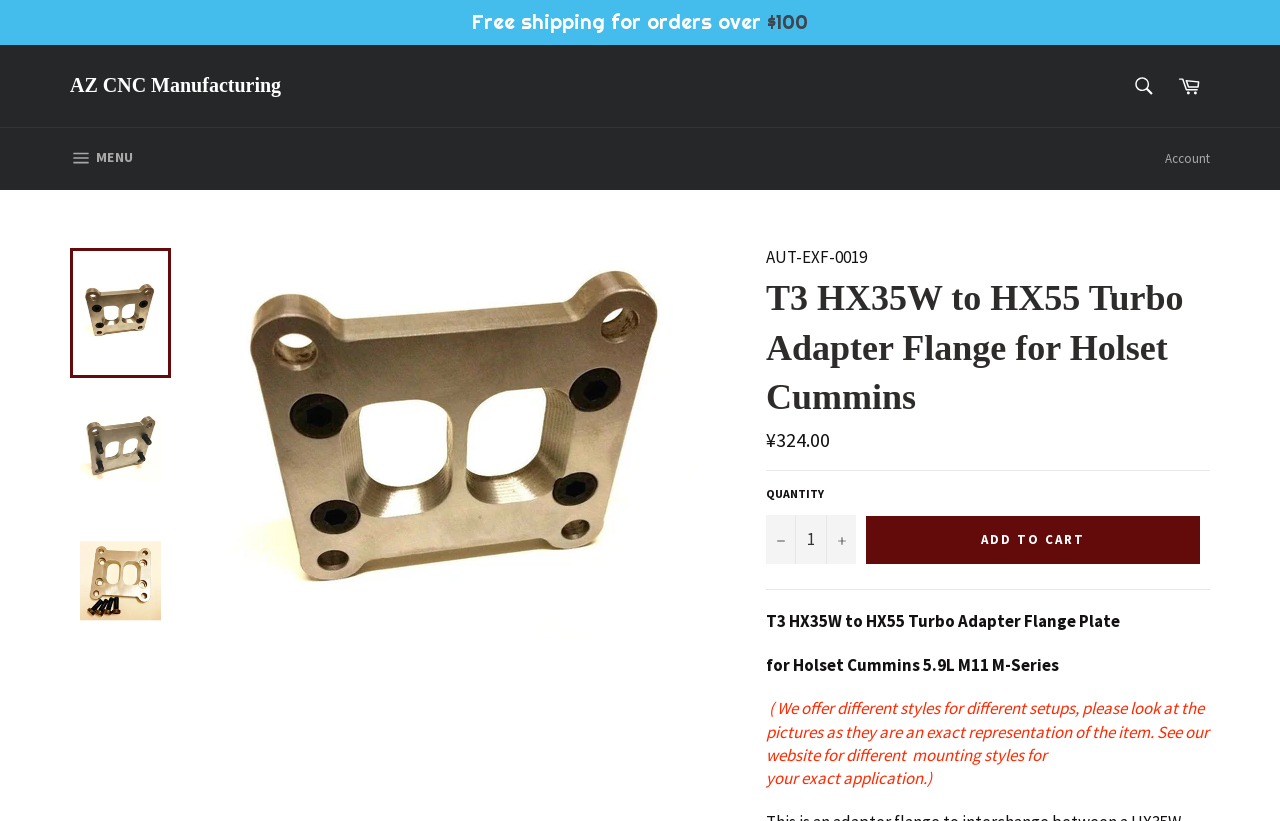What is the minimum order amount for free shipping?
Kindly offer a detailed explanation using the data available in the image.

I found the minimum order amount for free shipping by looking at the static text element on the webpage, which is 'Free shipping for orders over $100'. This is likely the minimum order amount because it is a prominent notice on the page and describes the condition for free shipping.